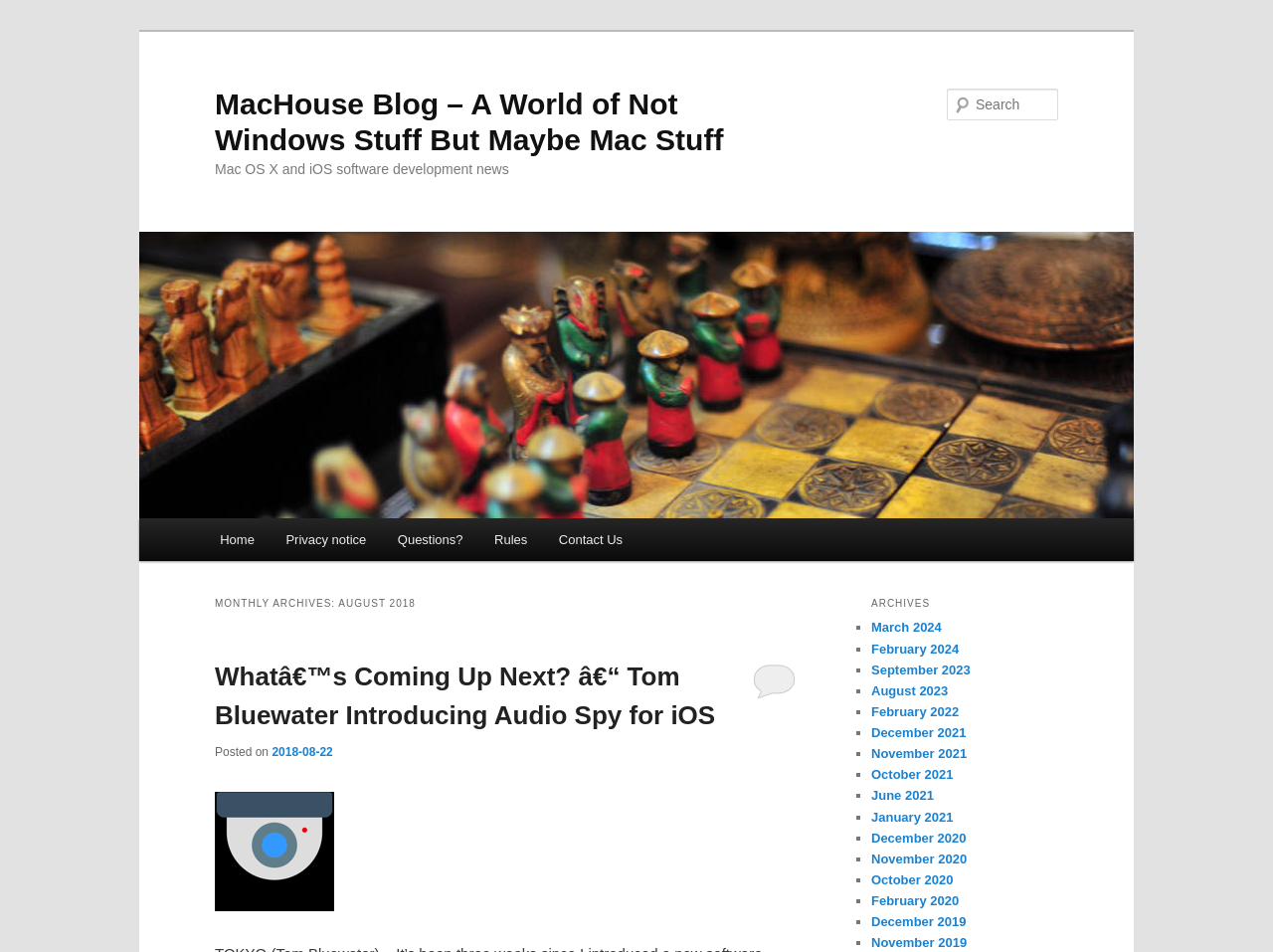Highlight the bounding box coordinates of the region I should click on to meet the following instruction: "View iOS Swift iPhone app Audio Spy".

[0.169, 0.942, 0.262, 0.96]